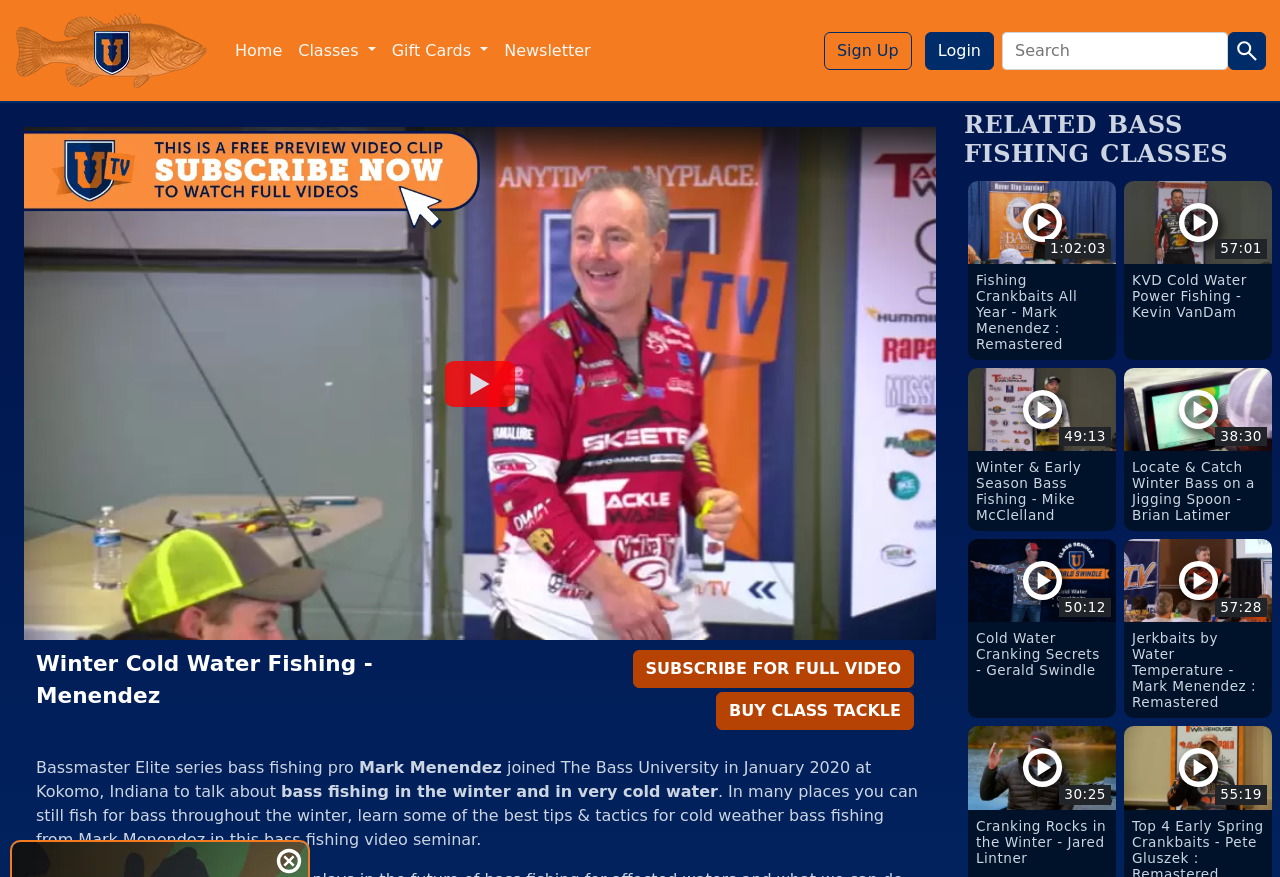Present a detailed account of what is displayed on the webpage.

The webpage is about winter cold water fishing, specifically featuring a video by Mark Menendez, a Bassmaster Elite series bass fishing pro. At the top left, there is a logo of The Bass University TV, accompanied by a link to the home page. Below this, there are navigation links to "Home", "Classes", "Gift Cards", and "Newsletter". On the top right, there are links to "Sign Up" and "Login", followed by a search bar with a magnifying glass icon.

Below the navigation menu, there is a prominent video player with a play button, displaying a thumbnail of Mark Menendez. The video title, "Winter Cold Water Fishing - Menendez", is written above the video player. To the right of the video player, there are links to subscribe to Bass University TV and to buy class tackle.

Below the video player, there is a brief description of the video, which mentions that Mark Menendez shares tips and tactics for cold weather bass fishing. Following this, there is a section titled "RELATED BASS FISHING CLASSES", which lists several related videos with thumbnails, titles, and durations. These videos feature different bass fishing experts, including Kevin VanDam, Mike McClelland, Brian Latimer, Gerald Swindle, and Jared Lintner.

At the very bottom of the page, there is a small image, which appears to be a decorative element.